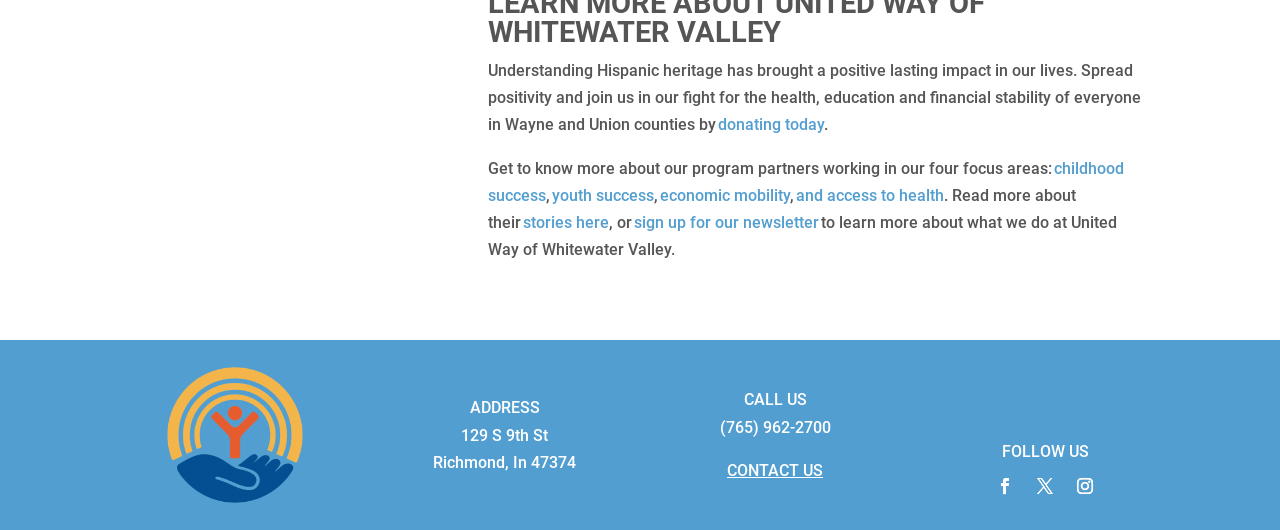Please identify the bounding box coordinates of the element on the webpage that should be clicked to follow this instruction: "learn more about childhood success". The bounding box coordinates should be given as four float numbers between 0 and 1, formatted as [left, top, right, bottom].

[0.381, 0.299, 0.878, 0.386]